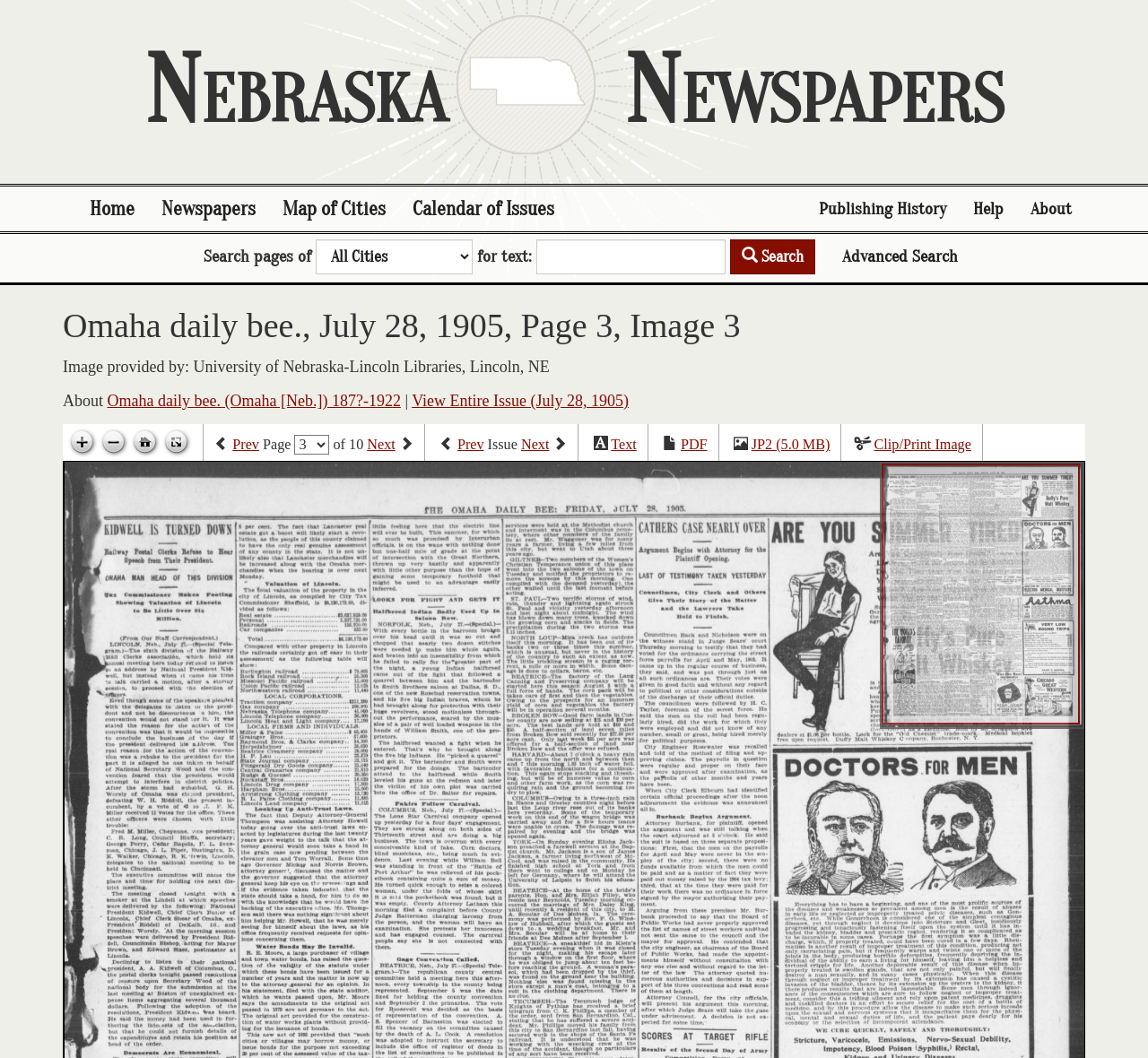Provide a thorough description of this webpage.

This webpage is dedicated to Nebraska Newspapers, providing resources related to the state's papers. At the top, there is a heading "Nebraska Newspapers" followed by a navigation menu with links to "Home", "Newspapers", "Map of Cities", "Calendar of Issues", "Publishing History", "Help", and "About". 

Below the navigation menu, there is a search bar with a combobox and a search button. The search bar allows users to search for text within the newspaper pages. To the right of the search bar, there is a link to "Advanced Search".

The main content of the page is focused on a specific newspaper issue, "Omaha daily bee., July 28, 1905, Page 3, Image 3". There is a heading with the title of the newspaper issue, followed by a static text "Image provided by: University of Nebraska-Lincoln Libraries, Lincoln, NE". 

Below the heading, there are links to "Omaha daily bee. (Omaha [Neb.]) 187?-1922" and "View Entire Issue (July 28, 1905)". There are also four icons for zooming in, zooming out, going home, and toggling full page.

On the right side of the page, there are navigation links to "Previous page", "Next page", "Previous issue", and "Next issue". There are also links to view the issue in different formats, such as "Text", "PDF", "JP2 (5.0 MB)", and "Clip/Print Image". 

At the bottom of the page, there is a canvas element that likely displays the newspaper page image.